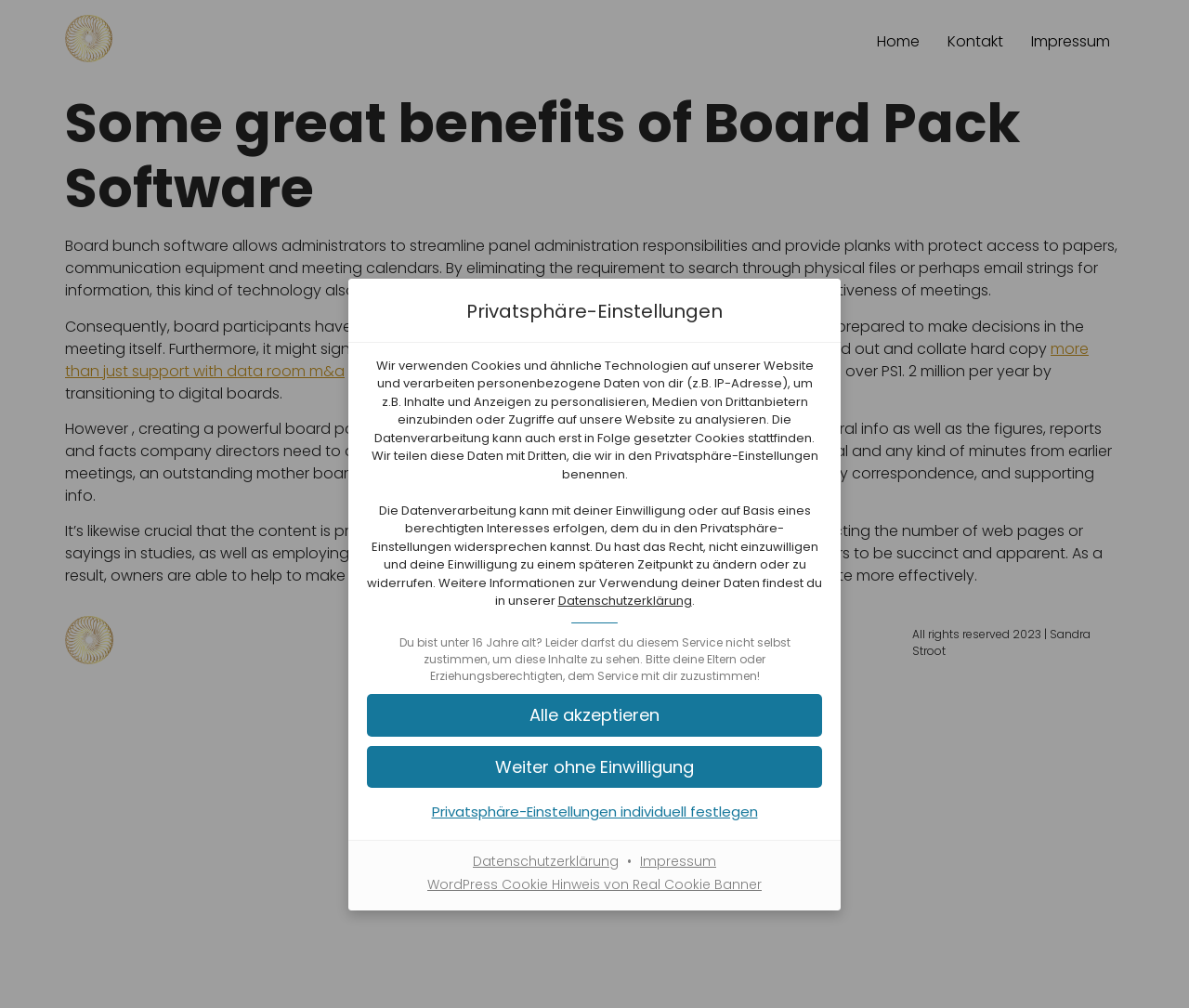Provide an in-depth description of the elements and layout of the webpage.

The webpage appears to be a privacy settings page, with a focus on cookie usage and data protection. At the top, there is a link to "Zu Einwilligungsoptionen springen" (Jump to consent options). Below this, a heading "Privatsphäre-Einstellungen" (Privacy settings) is displayed.

The main content of the page is divided into two sections. The first section explains how the website uses cookies and similar technologies to personalize content and analyze website access. This section is comprised of two blocks of static text, which provide detailed information on data processing and the user's rights.

To the right of this section, there are three buttons: "Alle akzeptieren" (Accept all), "Weiter ohne Einwilligung" (Continue without consent), and "Privatsphäre-Einstellungen individuell festlegen" (Set privacy settings individually). These buttons allow users to manage their consent for data processing.

The second section of the page contains links to relevant documents, including the "Datenschutzerklärung" (Privacy policy) and "Impressum" (Imprint). There is also a link to "WordPress Cookie Hinweis von Real Cookie Banner" (WordPress cookie notice from Real Cookie Banner).

At the bottom of the page, there is a notice stating that users under 16 years old are not allowed to consent to the service and must have their parents or guardians provide consent.